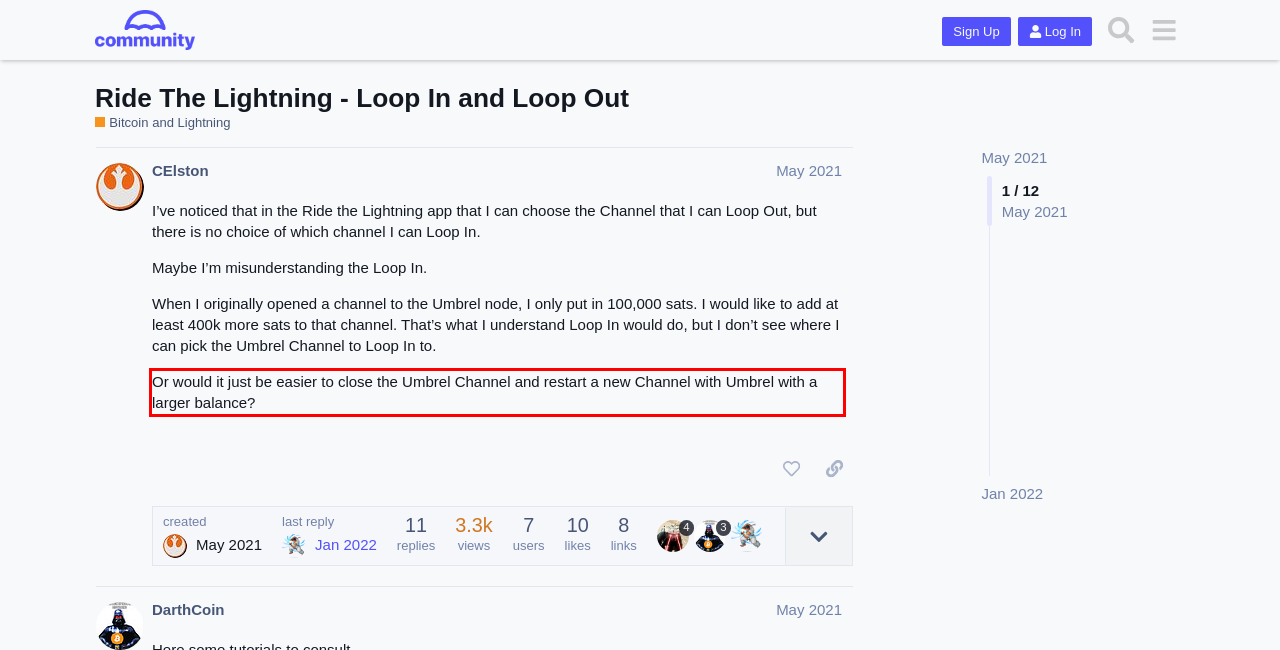Using the provided webpage screenshot, identify and read the text within the red rectangle bounding box.

Or would it just be easier to close the Umbrel Channel and restart a new Channel with Umbrel with a larger balance?